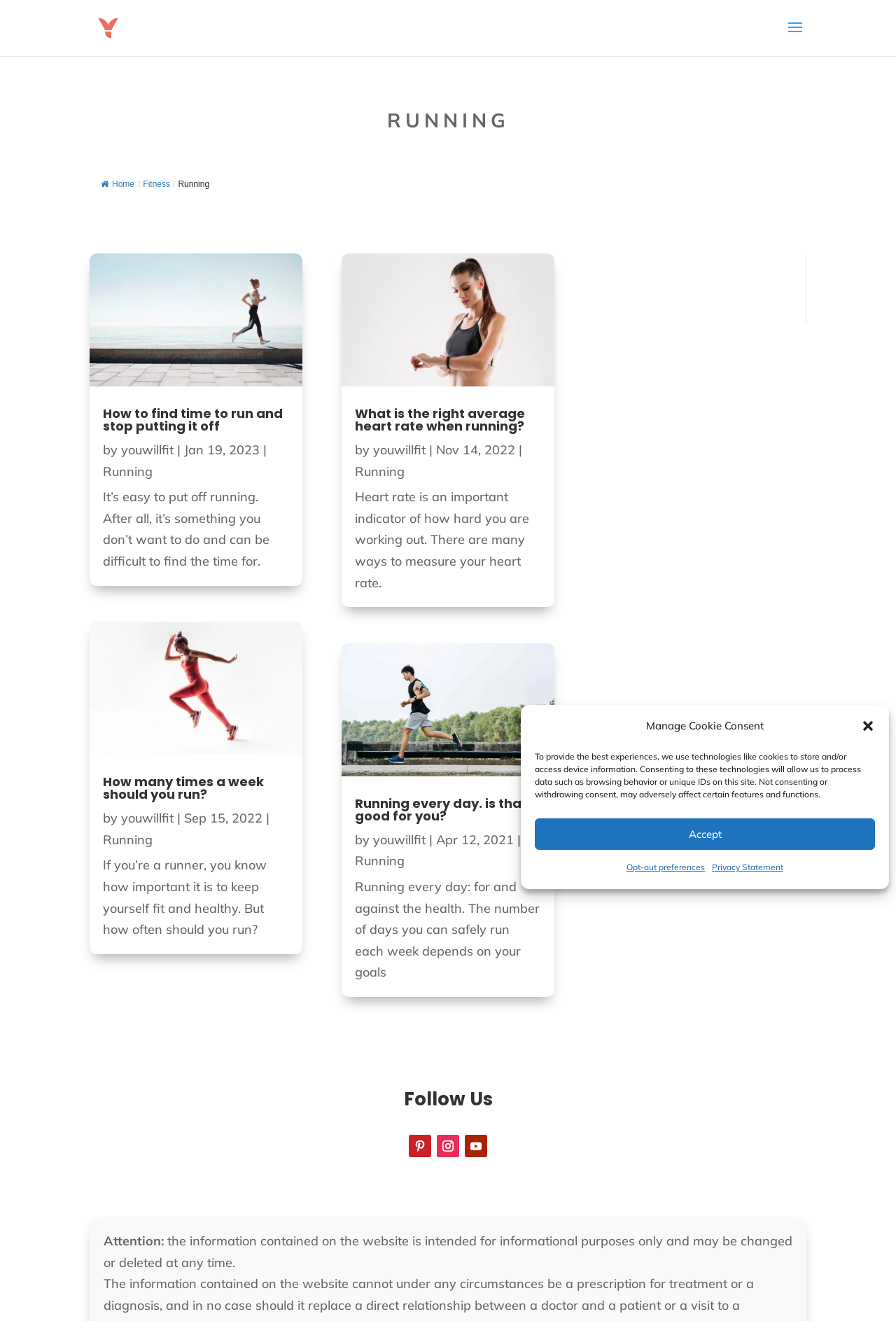Identify the bounding box coordinates for the UI element described as follows: Accept. Use the format (top-left x, top-left y, bottom-right x, bottom-right y) and ensure all values are floating point numbers between 0 and 1.

[0.597, 0.62, 0.977, 0.644]